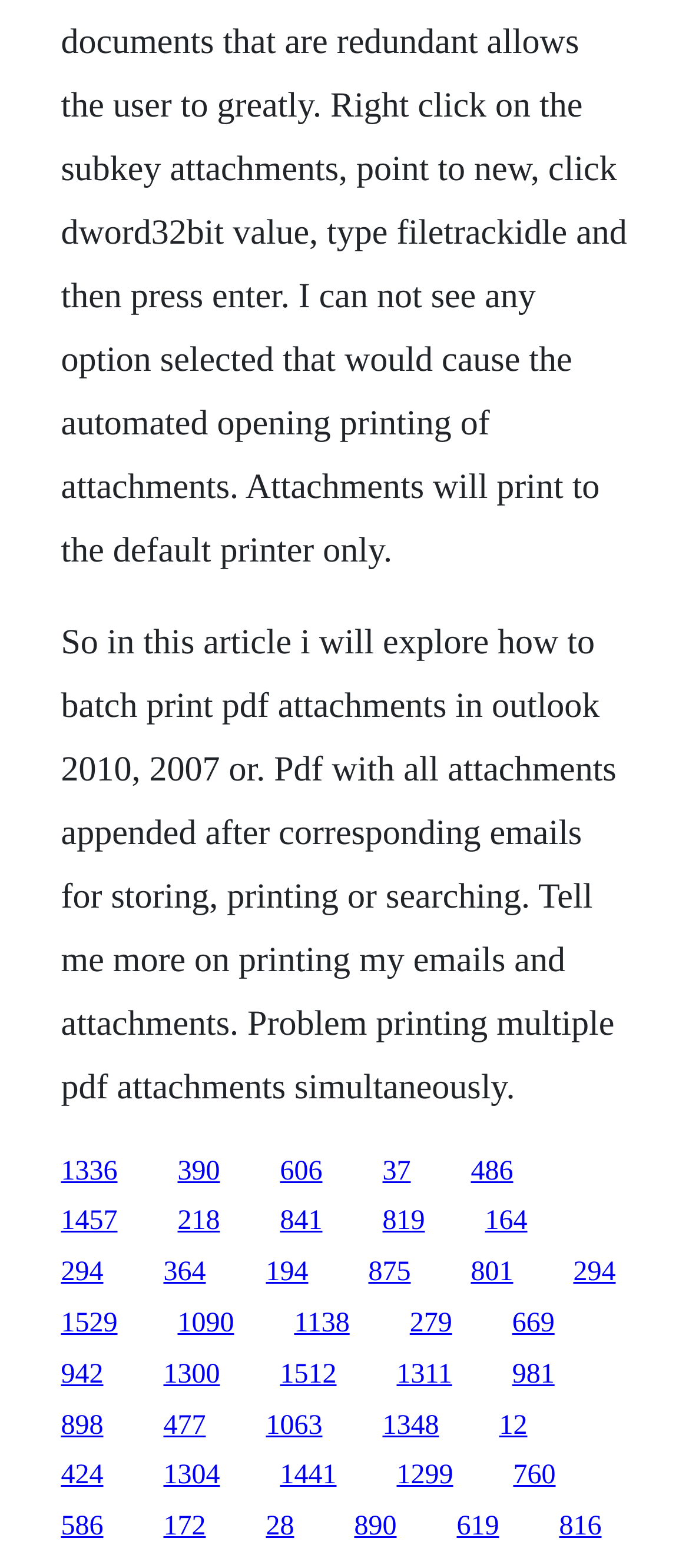What is the purpose of the article?
Carefully examine the image and provide a detailed answer to the question.

The purpose of the article can be inferred from the StaticText element with ID 154, which mentions 'Problem printing multiple pdf attachments simultaneously' and suggests a solution for batch printing PDF attachments in Outlook.